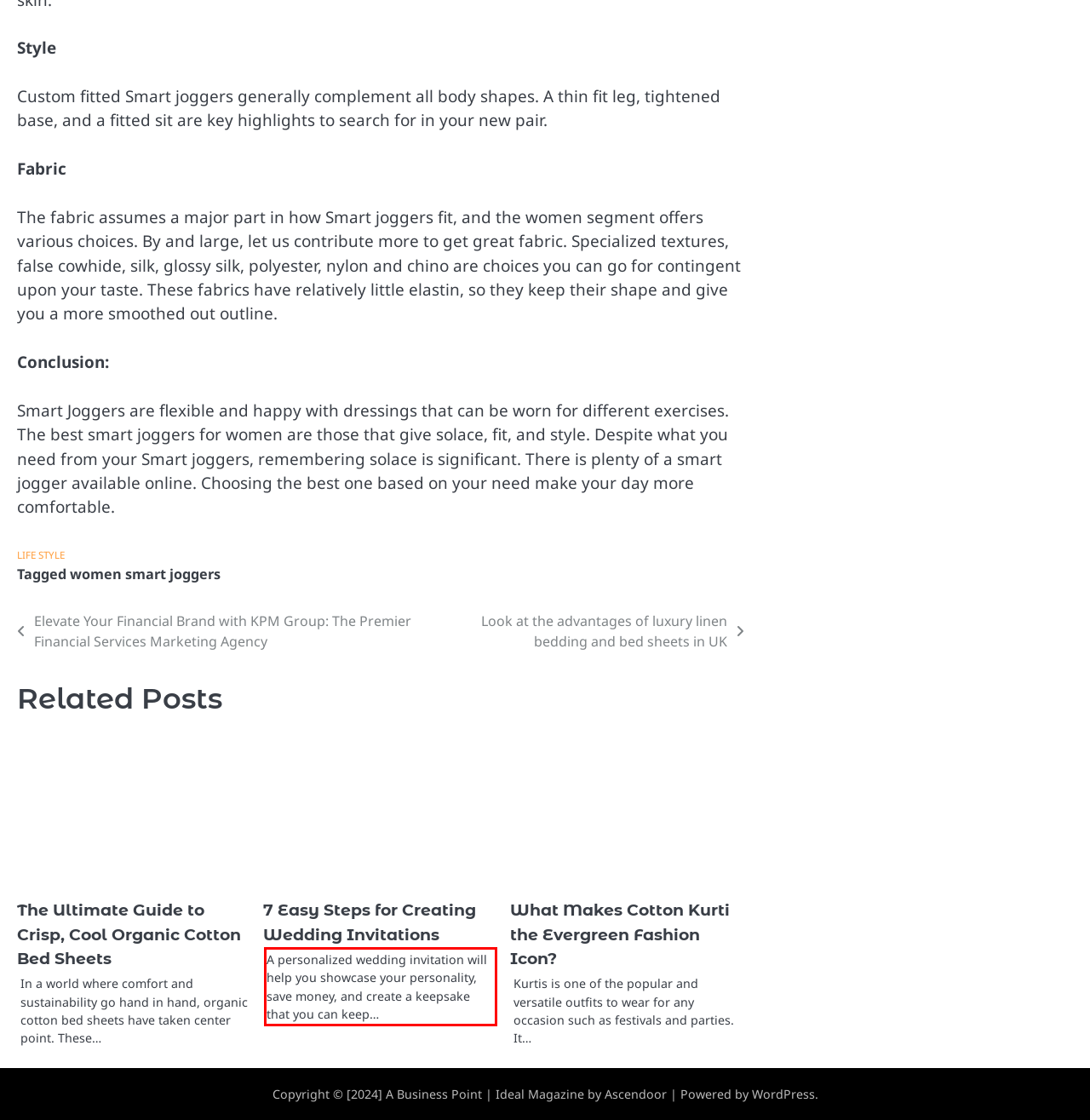Analyze the screenshot of the webpage and extract the text from the UI element that is inside the red bounding box.

A personalized wedding invitation will help you showcase your personality, save money, and create a keepsake that you can keep…